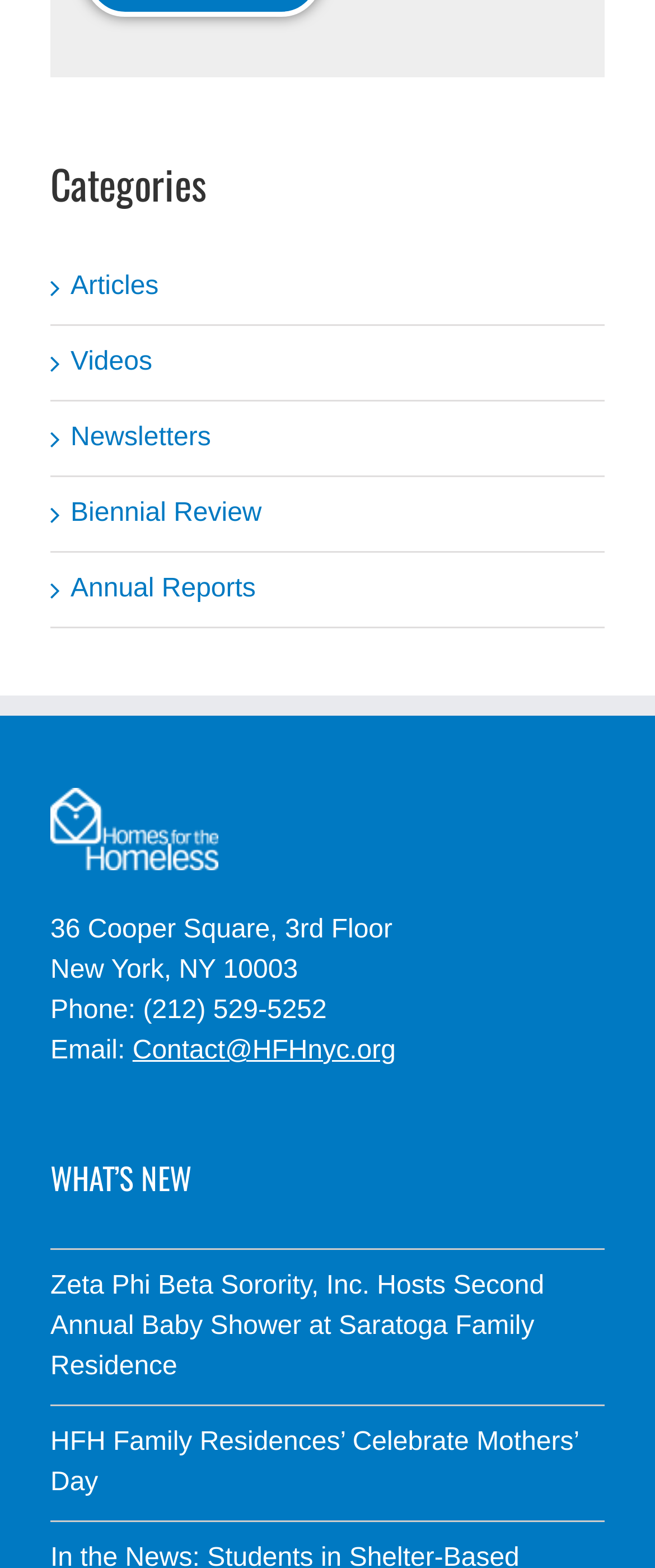Pinpoint the bounding box coordinates of the clickable area needed to execute the instruction: "Contact via Email". The coordinates should be specified as four float numbers between 0 and 1, i.e., [left, top, right, bottom].

[0.202, 0.661, 0.604, 0.679]